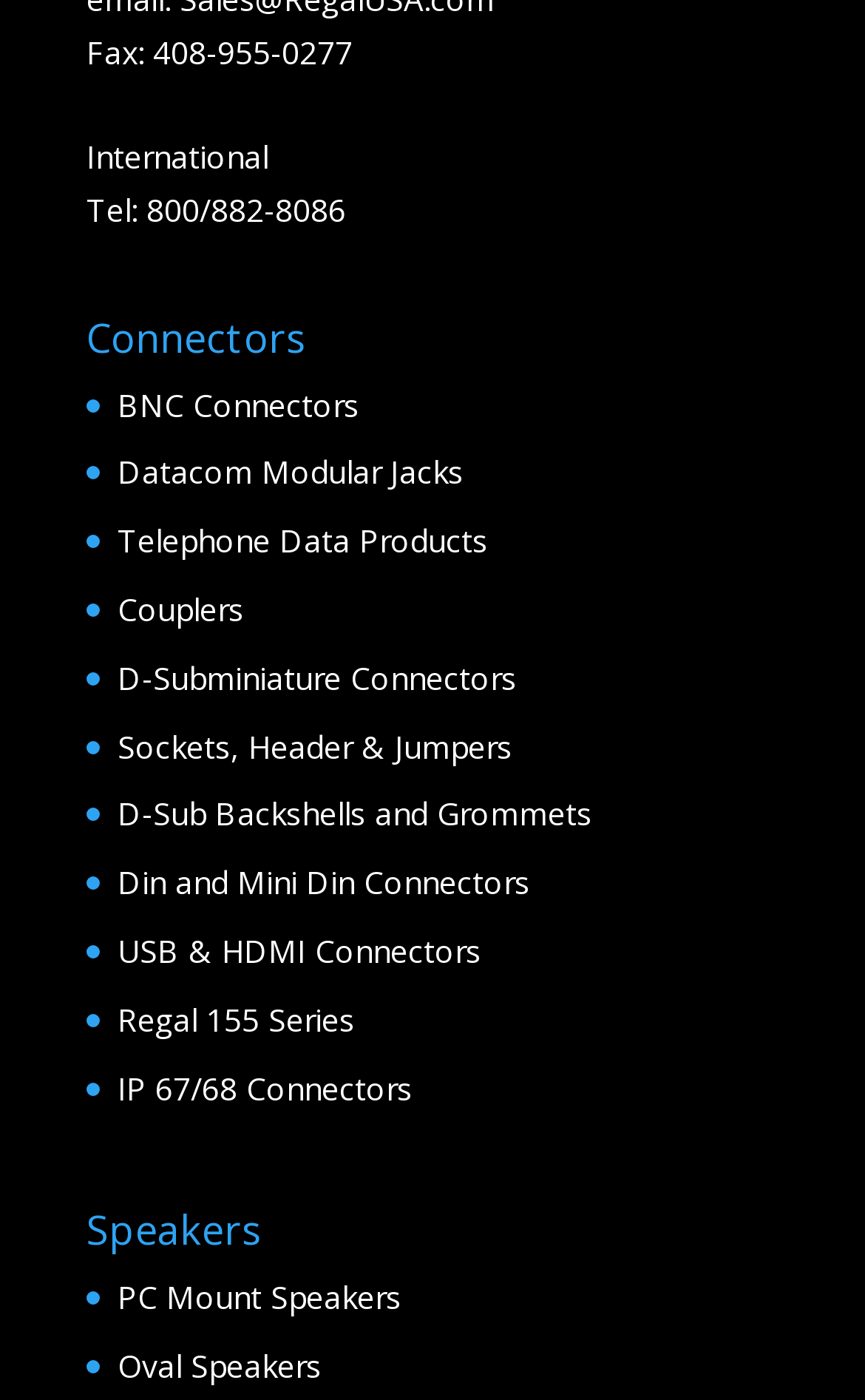Find the bounding box coordinates of the element to click in order to complete the given instruction: "Learn about verifying IBAN in Romania."

None